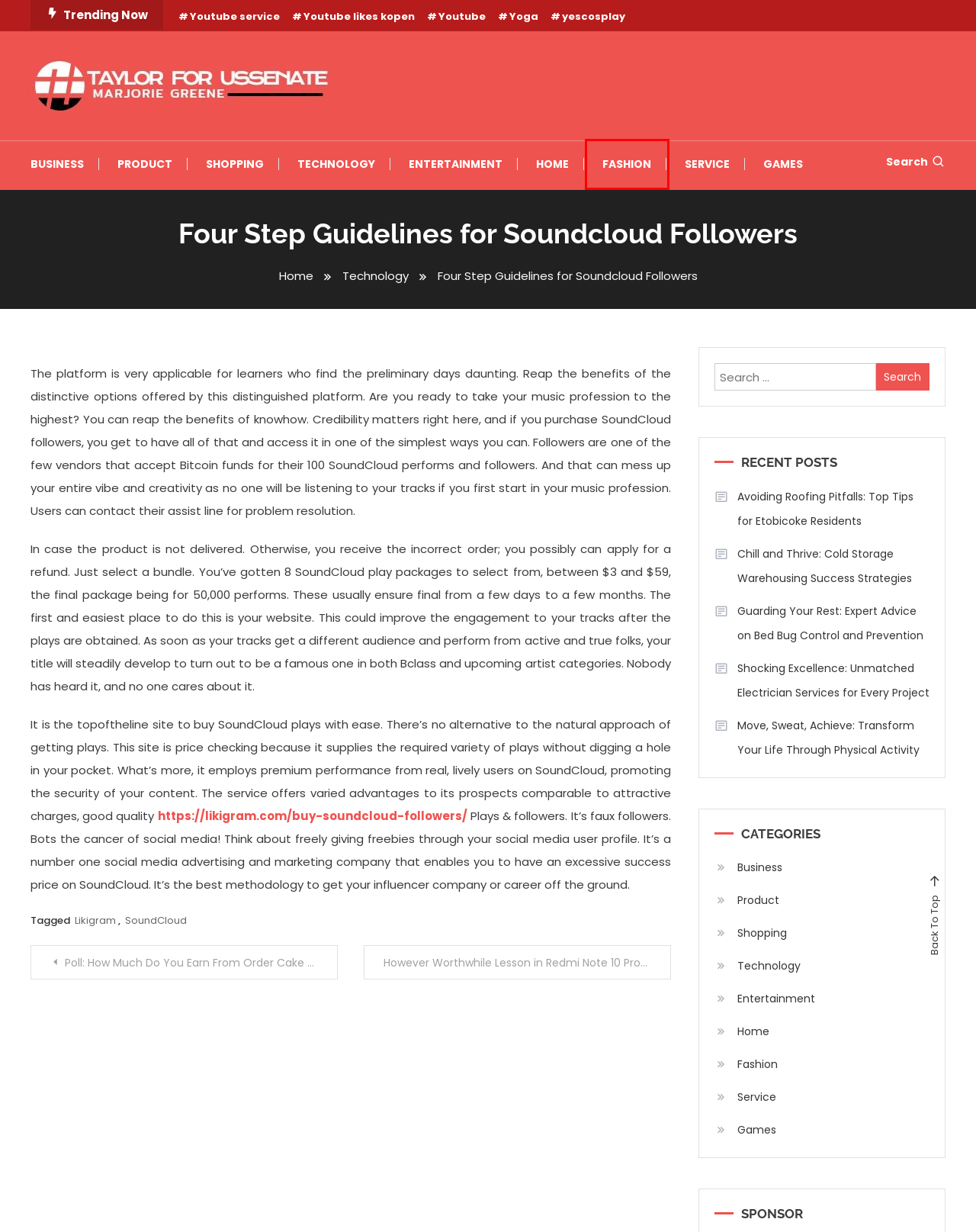Review the webpage screenshot and focus on the UI element within the red bounding box. Select the best-matching webpage description for the new webpage that follows after clicking the highlighted element. Here are the candidates:
A. Shocking Excellence: Unmatched Electrician Services for Every Project – Taylor For Ussenate
B. Avoiding Roofing Pitfalls: Top Tips for Etobicoke Residents – Taylor For Ussenate
C. admin – Taylor For Ussenate
D. Fashion – Taylor For Ussenate
E. Service – Taylor For Ussenate
F. Poll: How Much Do You Earn From Order Cake Online? – Taylor For Ussenate
G. Yoga – Taylor For Ussenate
H. Youtube service – Taylor For Ussenate

D